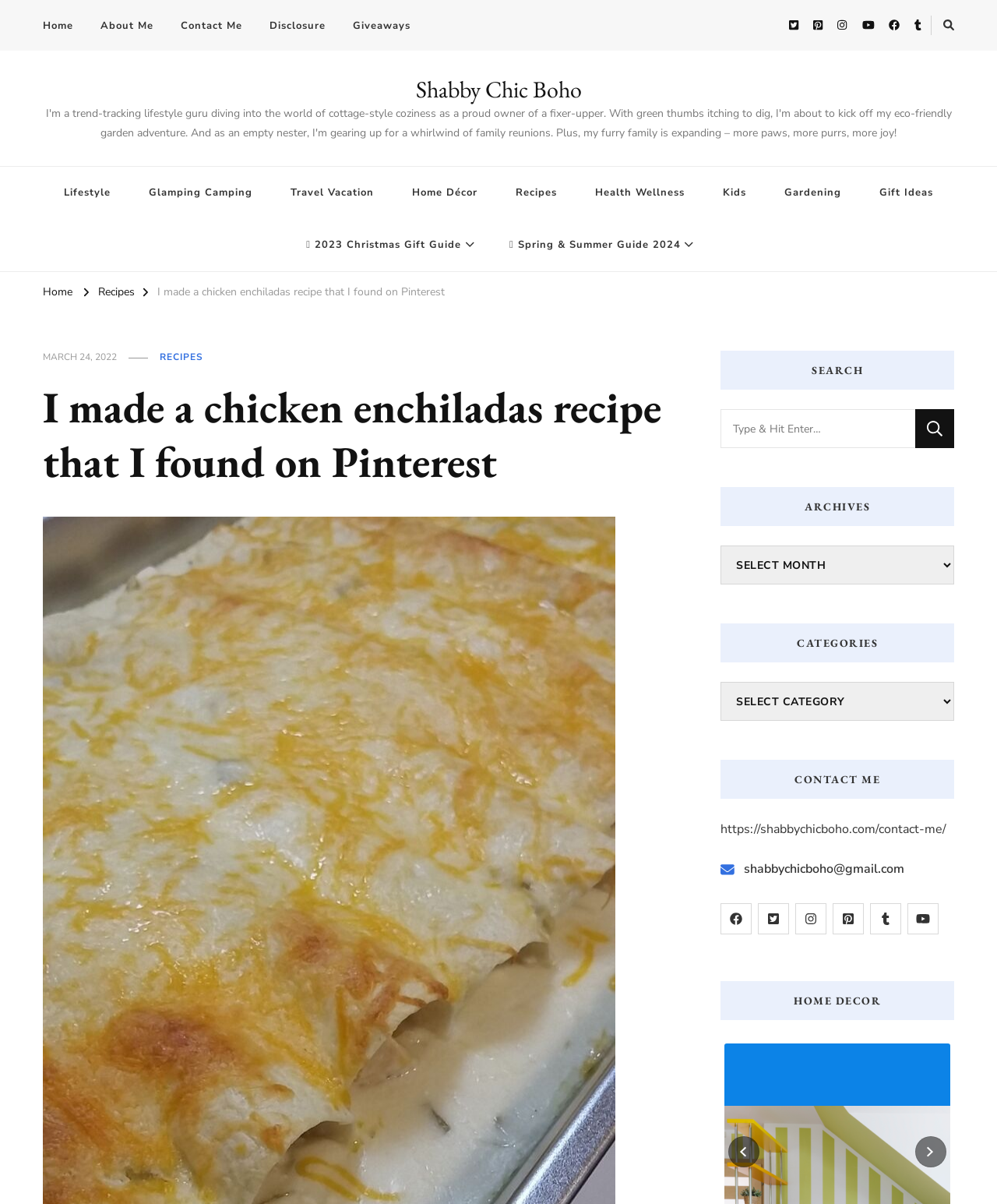Please specify the bounding box coordinates of the area that should be clicked to accomplish the following instruction: "Search for something". The coordinates should consist of four float numbers between 0 and 1, i.e., [left, top, right, bottom].

[0.723, 0.34, 0.957, 0.372]